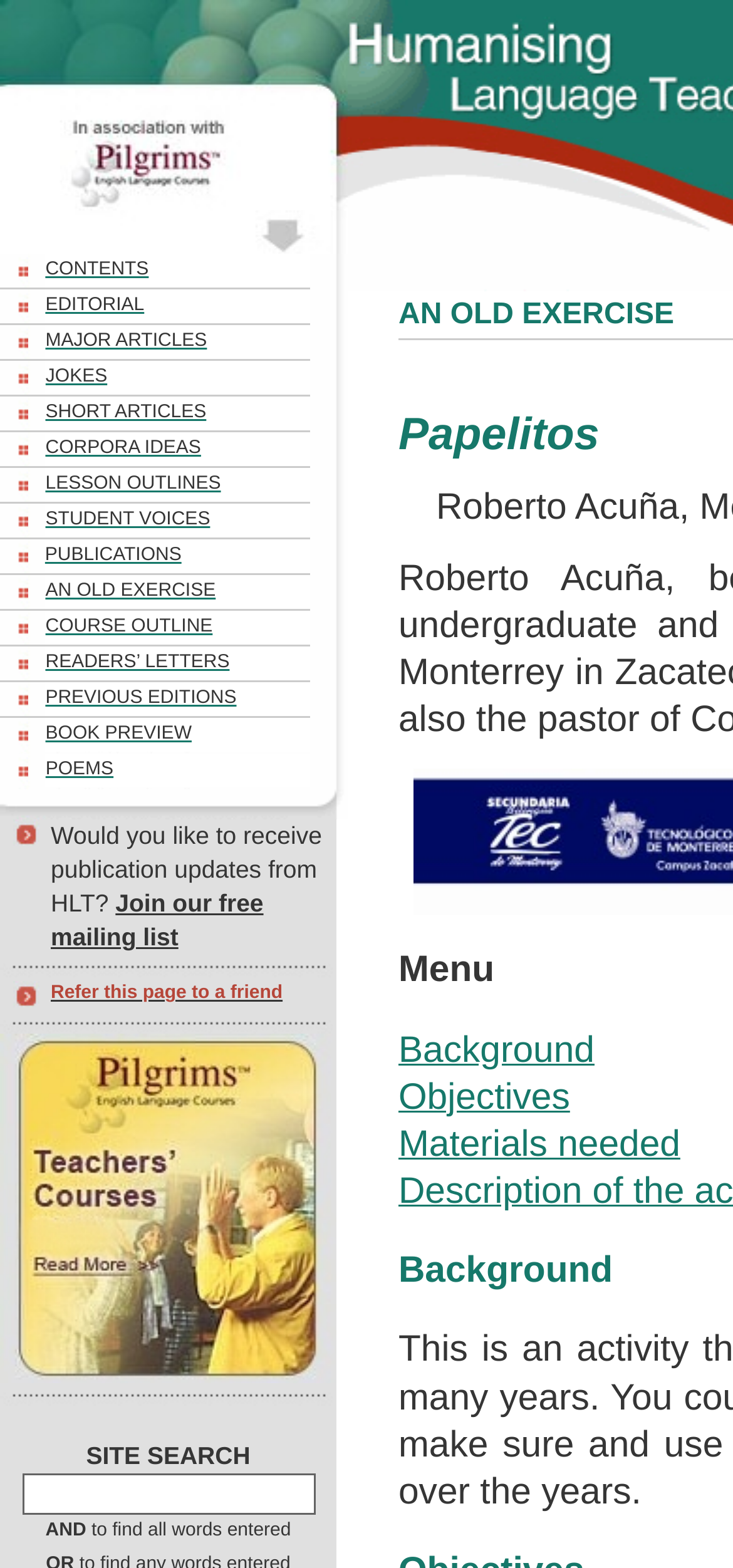Is Pilgrims Limited associated with the magazine?
Please use the image to deliver a detailed and complete answer.

The association with Pilgrims Limited is mentioned at the top of the webpage, with a link to Pilgrims Limited and an image indicating the partnership.